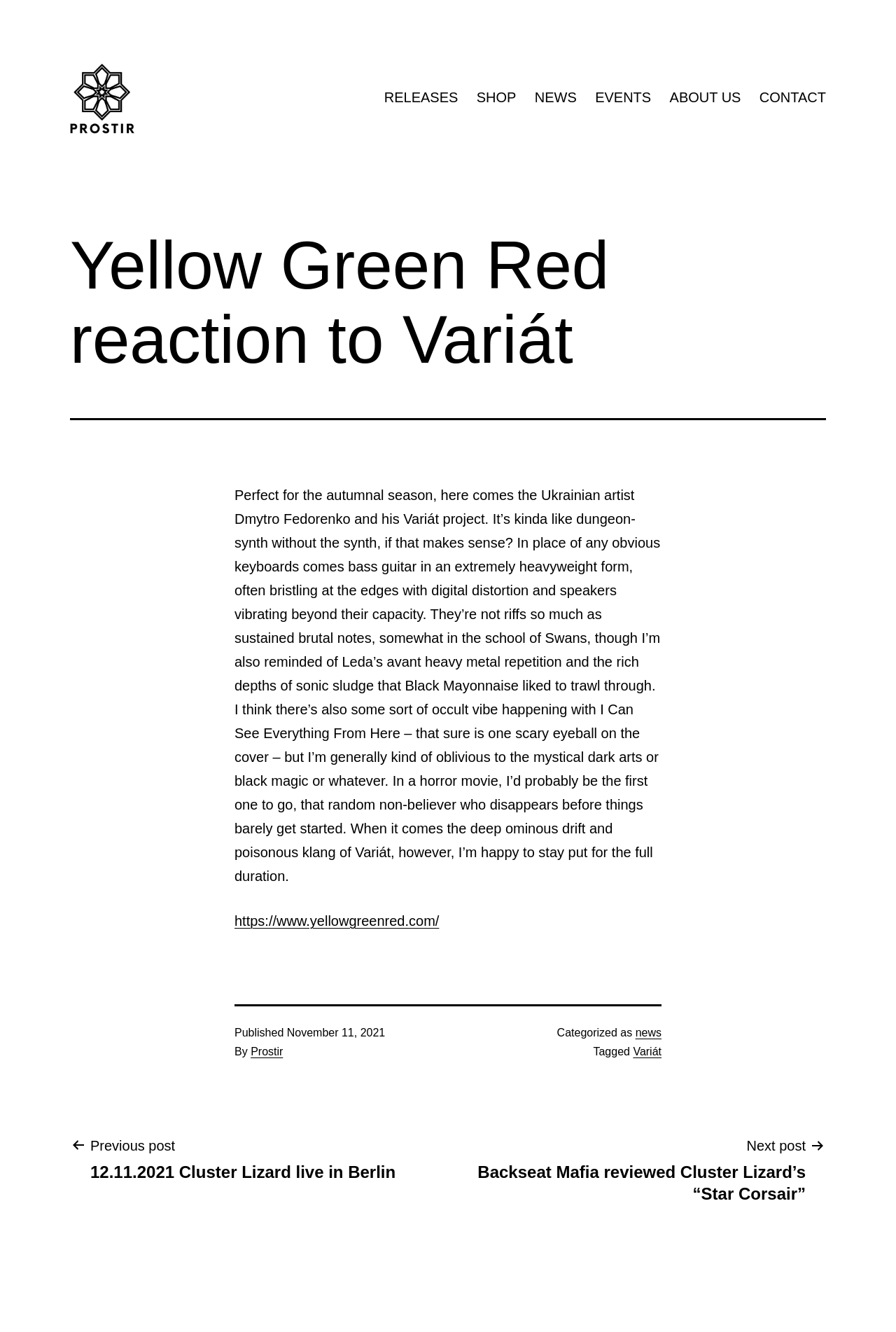What is the name of the Ukrainian artist?
Refer to the image and provide a thorough answer to the question.

The answer can be found in the article section of the webpage, where it is mentioned that 'here comes the Ukrainian artist Dmytro Fedorenko and his Variát project'.